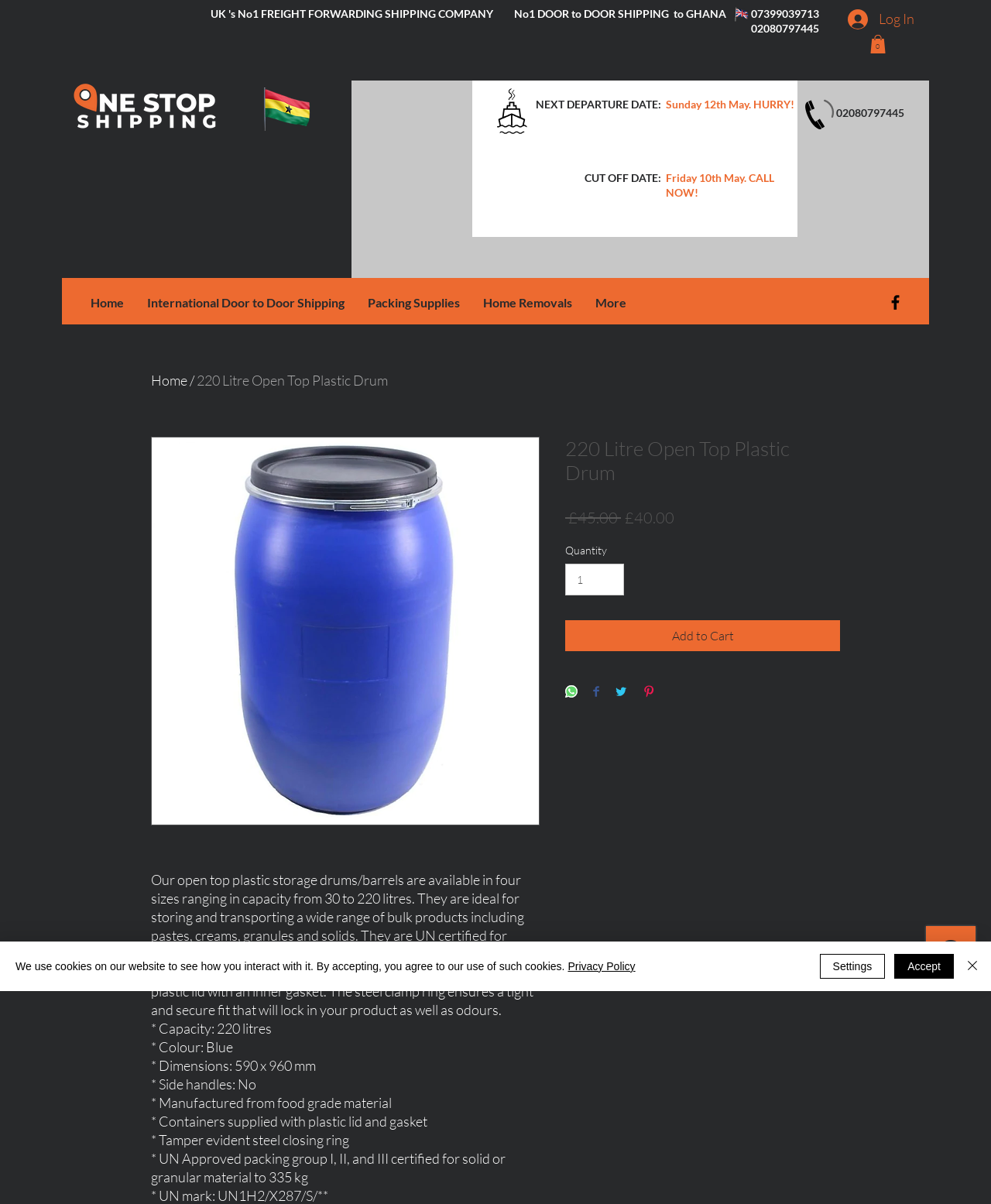Can you show the bounding box coordinates of the region to click on to complete the task described in the instruction: "View the product details"?

[0.57, 0.363, 0.848, 0.403]